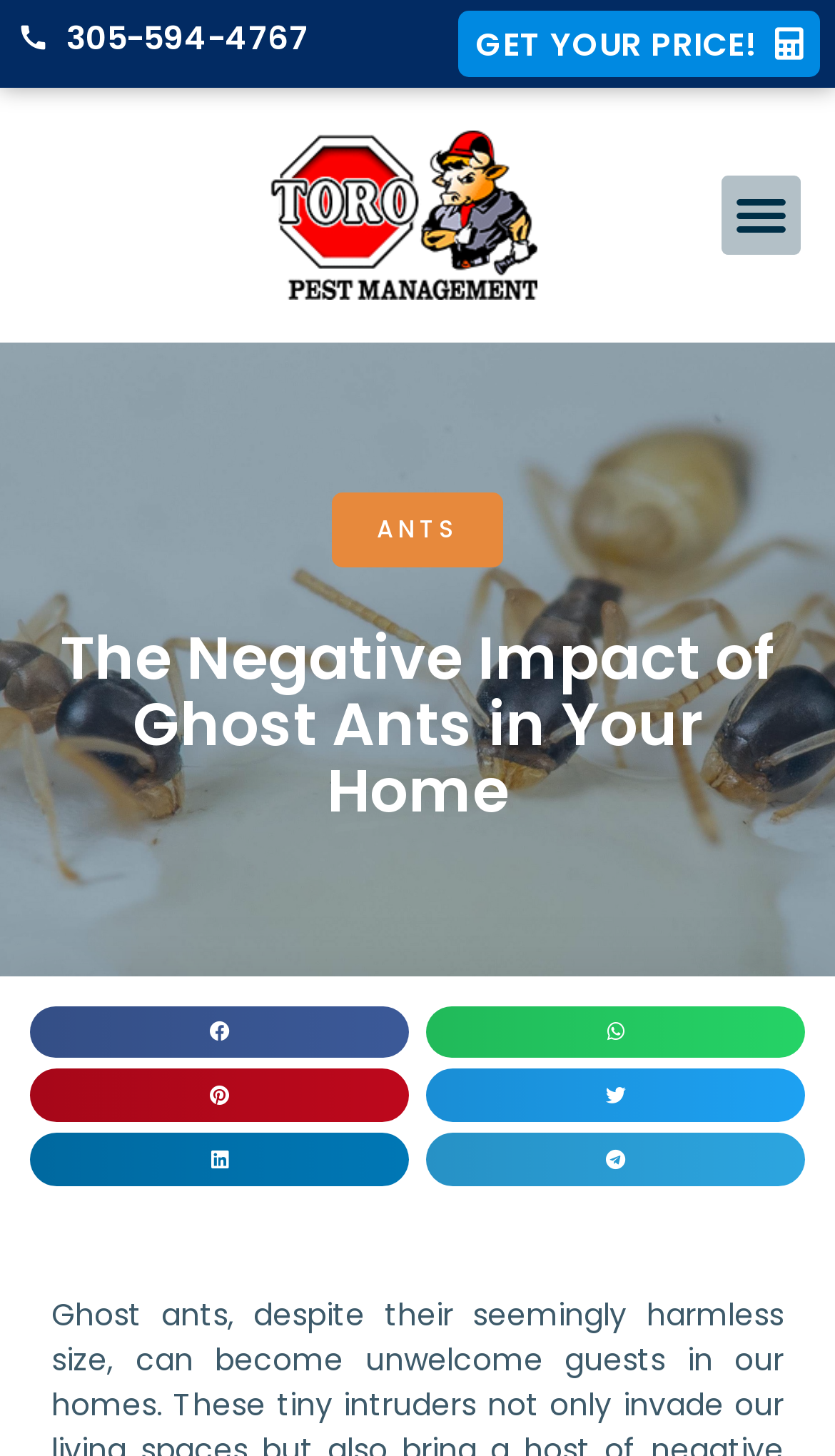Identify the bounding box coordinates of the region that should be clicked to execute the following instruction: "Get a price quote".

[0.549, 0.007, 0.982, 0.053]